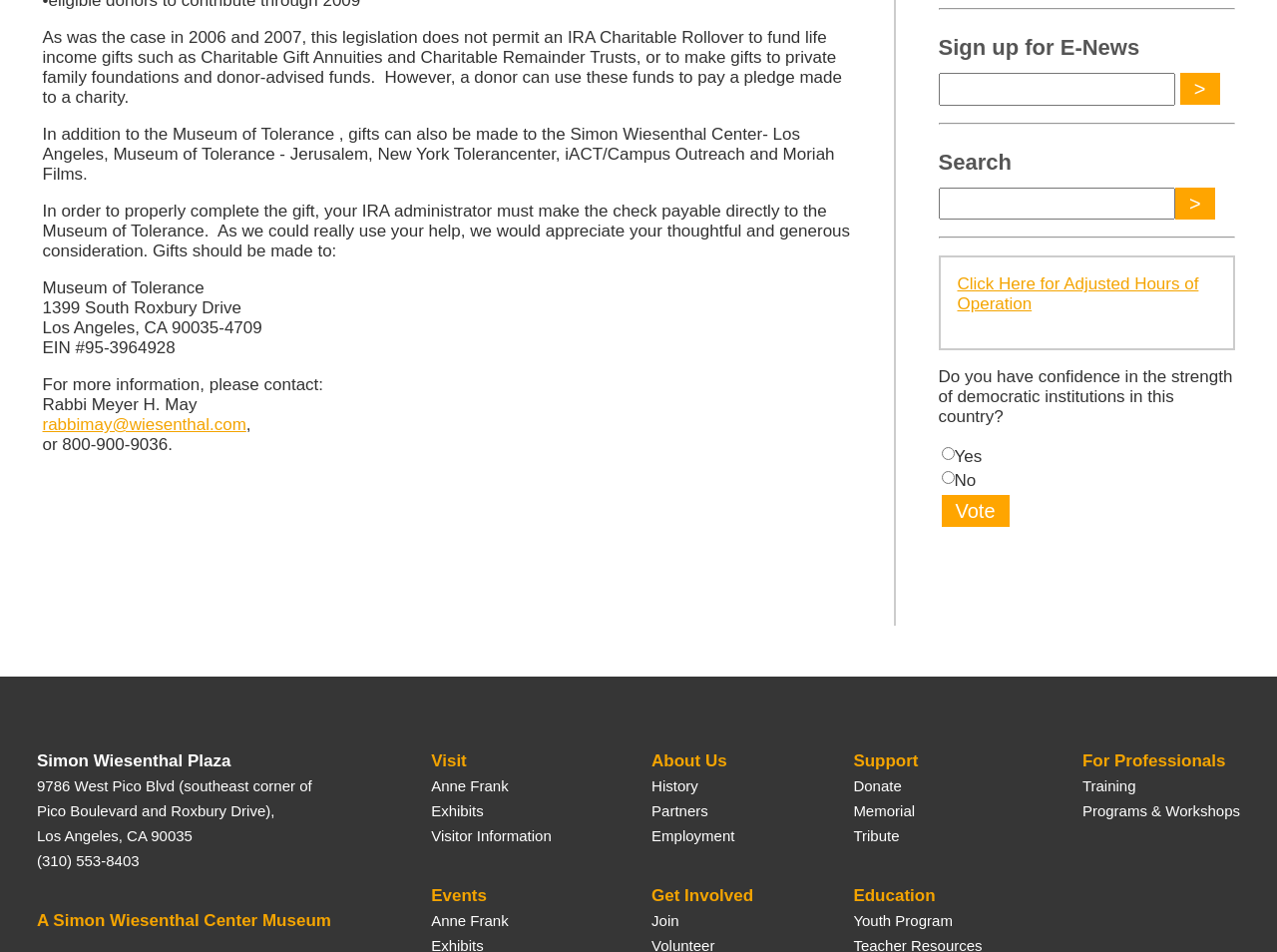Answer the question using only one word or a concise phrase: What is the location of the Simon Wiesenthal Center Museum?

9786 West Pico Blvd, Los Angeles, CA 90035